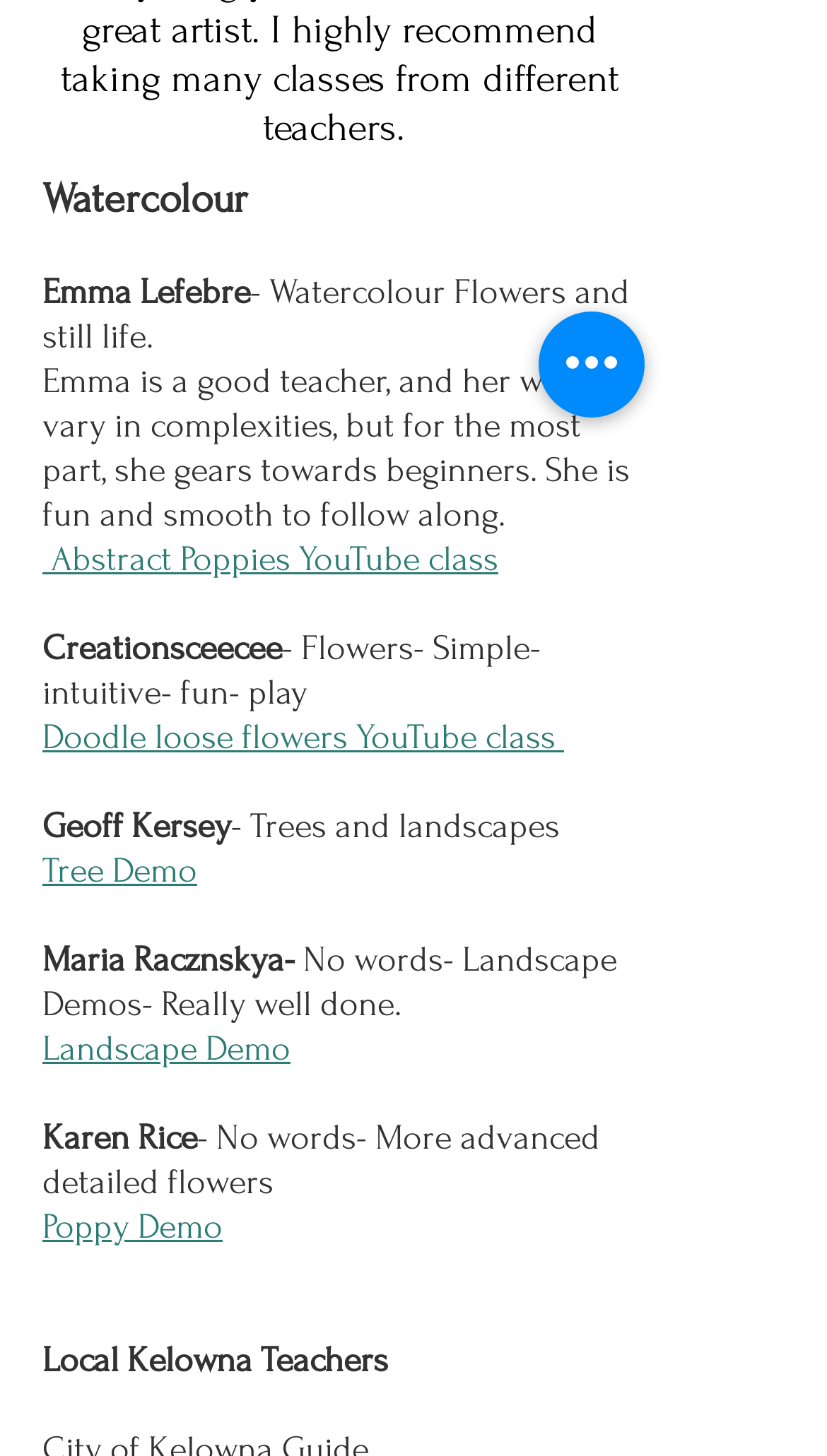Provide the bounding box coordinates for the UI element described in this sentence: "Doodle loose flowers YouTube class". The coordinates should be four float values between 0 and 1, i.e., [left, top, right, bottom].

[0.051, 0.493, 0.682, 0.523]